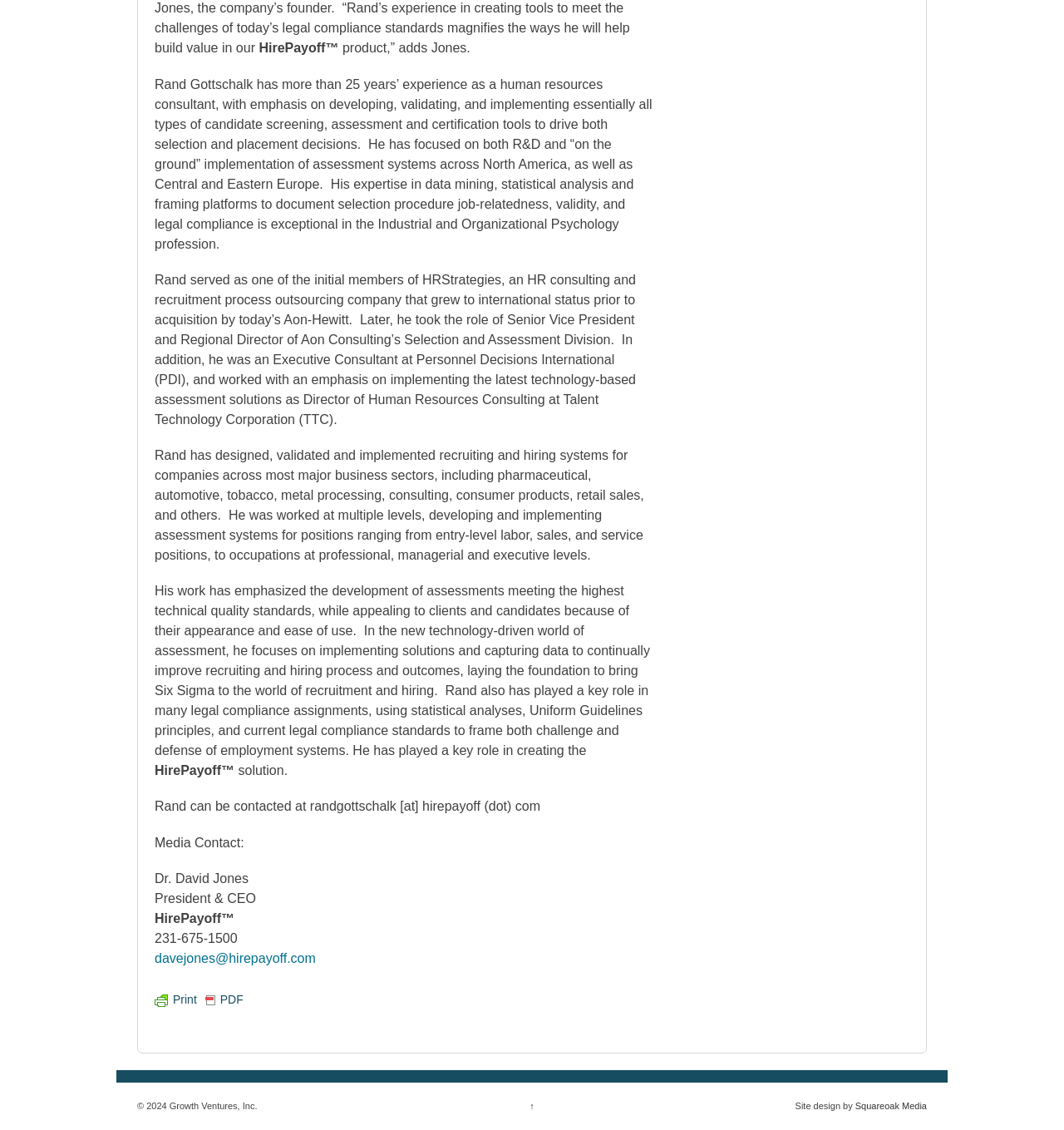Identify the bounding box coordinates for the UI element mentioned here: "davejones@hirepayoff.com". Provide the coordinates as four float values between 0 and 1, i.e., [left, top, right, bottom].

[0.145, 0.842, 0.297, 0.854]